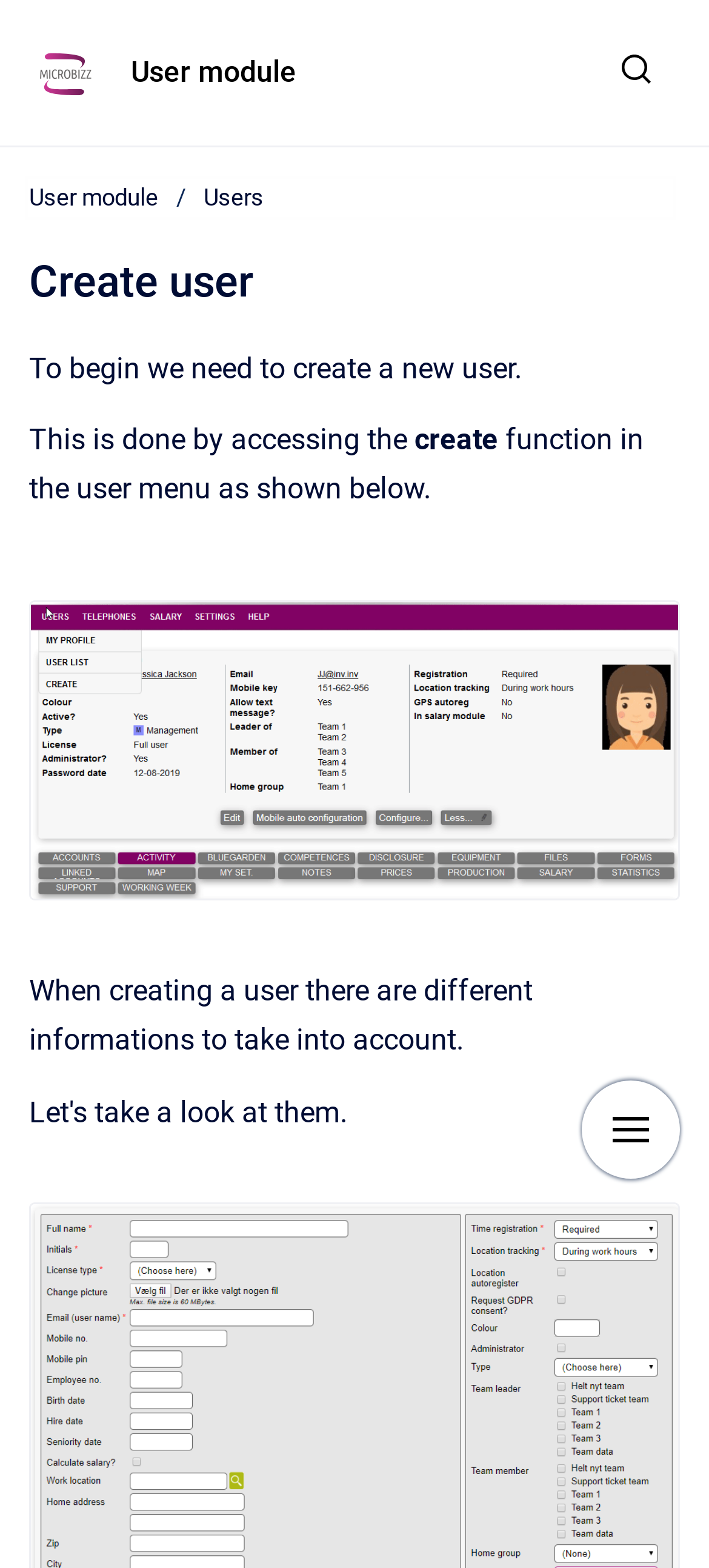Explain the webpage's layout and main content in detail.

The webpage is about creating a new user, with a focus on the process of accessing the create function in the user menu. At the top left, there is a link to go to the homepage, and next to it, a link to the user module. On the top right, there is a button to show the search form. 

Below the top navigation, there is a breadcrumb navigation section with links to the user module and users. The main header of the page is "Create user", which is prominently displayed. 

The main content of the page starts with a paragraph of text that explains the need to create a new user and how to do it. The text is divided into three sections, with the first section explaining the purpose, the second section describing the action, and the third section pointing to an image below. 

Below the text, there is a large image that takes up most of the width of the page, with a caption that says "Opens image in full screen". The image is likely a screenshot or illustration of the user menu. 

Further down the page, there is another section of text that discusses the different information to take into account when creating a user. This section also has a link to open an image in full screen, but it is not clear if this is the same image as above or a different one. 

At the bottom right of the page, there is a button to show navigation, which may provide additional menu options or links.